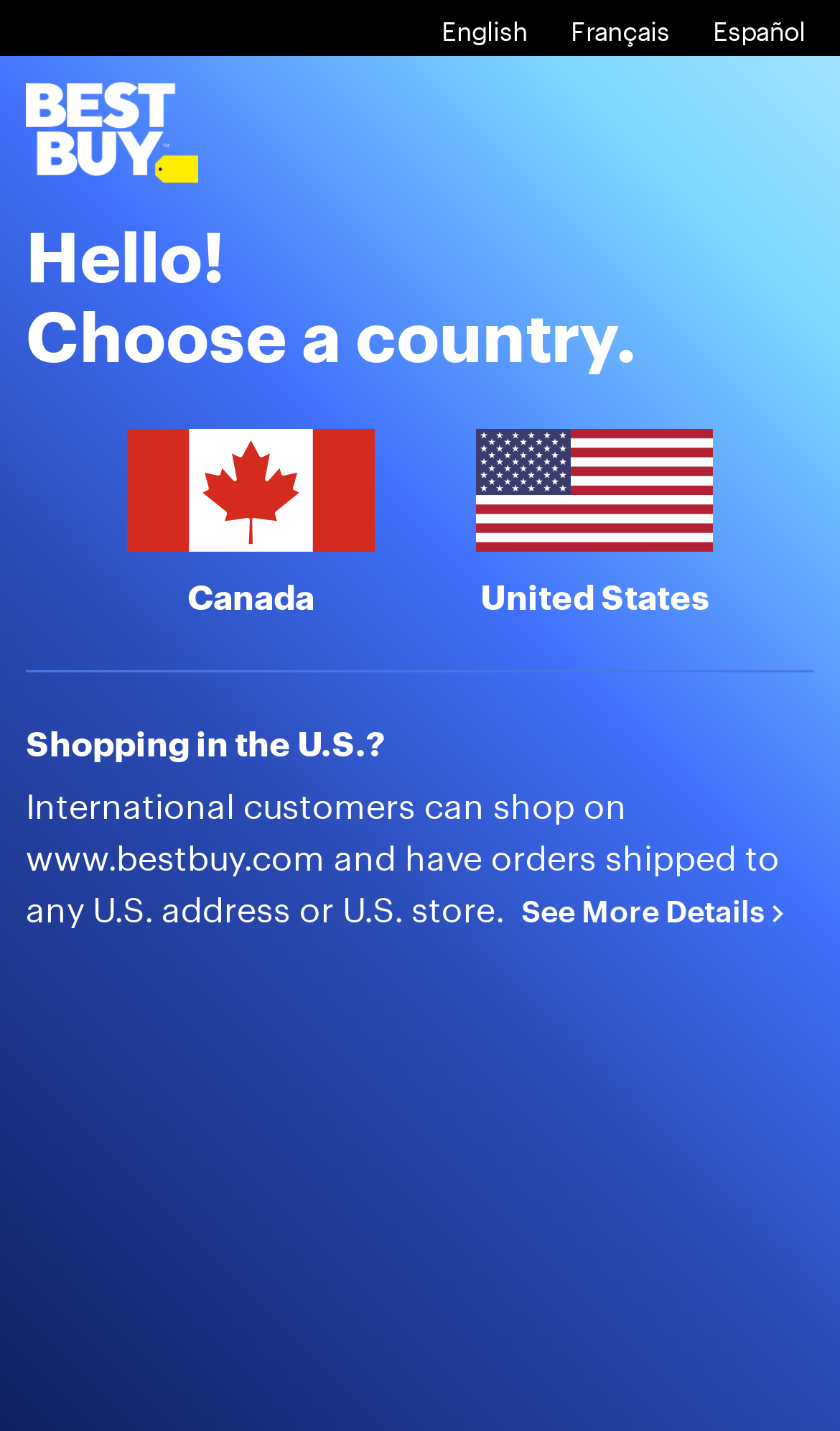What languages are available for selection?
Please answer the question with a single word or phrase, referencing the image.

English, Français, Español